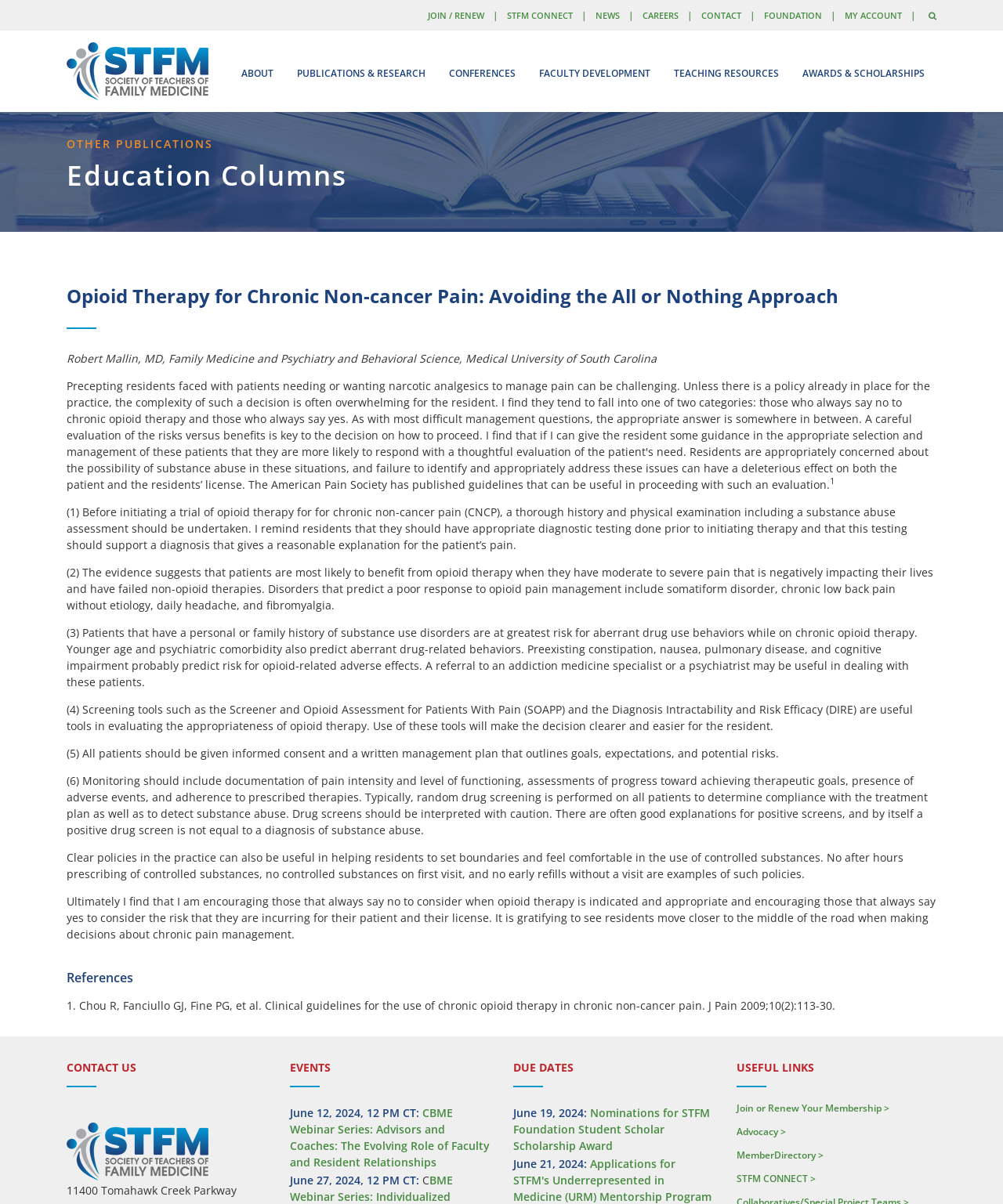What should patients be given before initiating opioid therapy?
Please provide a single word or phrase based on the screenshot.

Informed consent